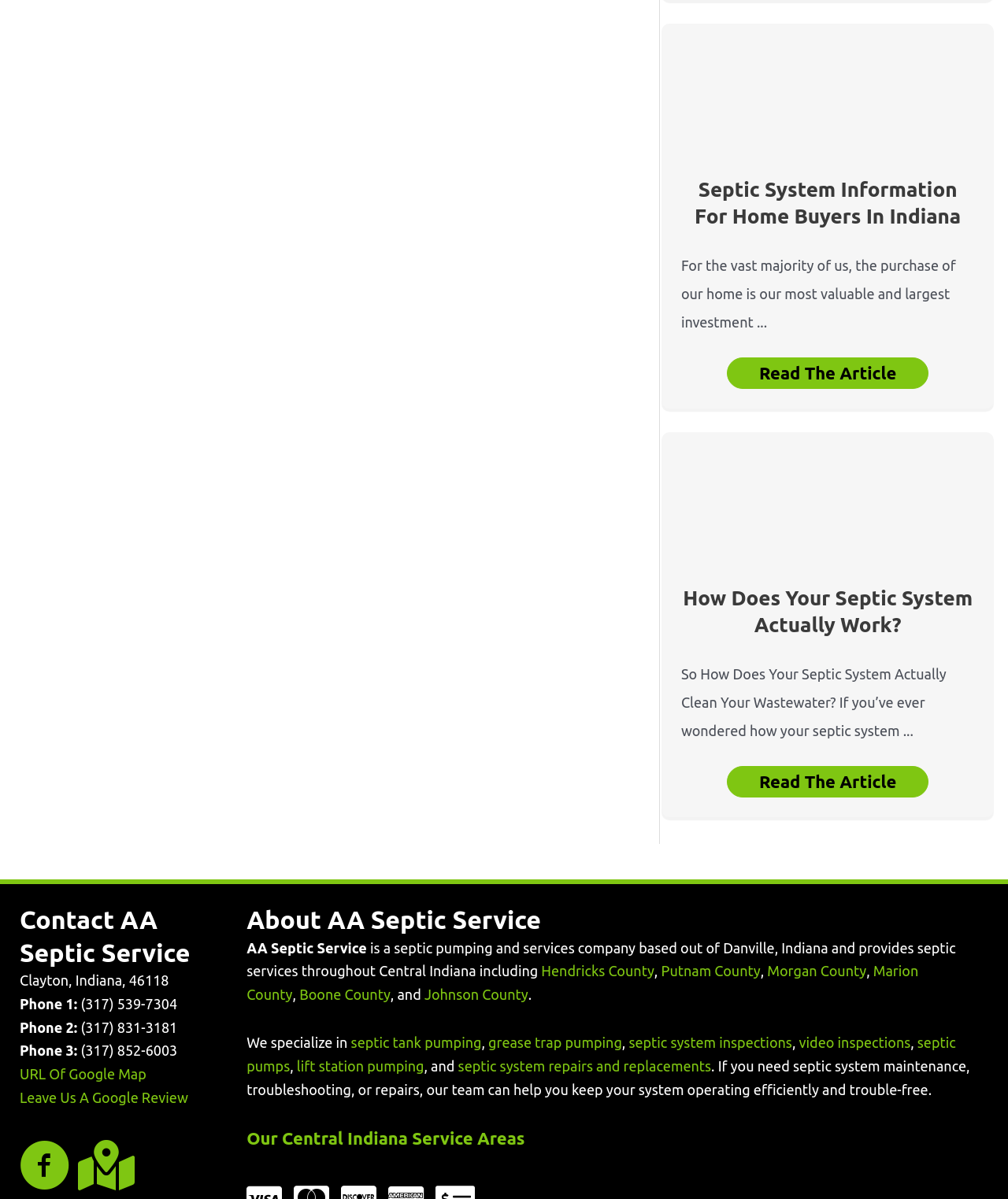Examine the image carefully and respond to the question with a detailed answer: 
What is the purpose of the 'Read The Article' button?

The 'Read The Article' button is likely used to direct users to a detailed article or blog post related to septic systems, providing more information on the topic.